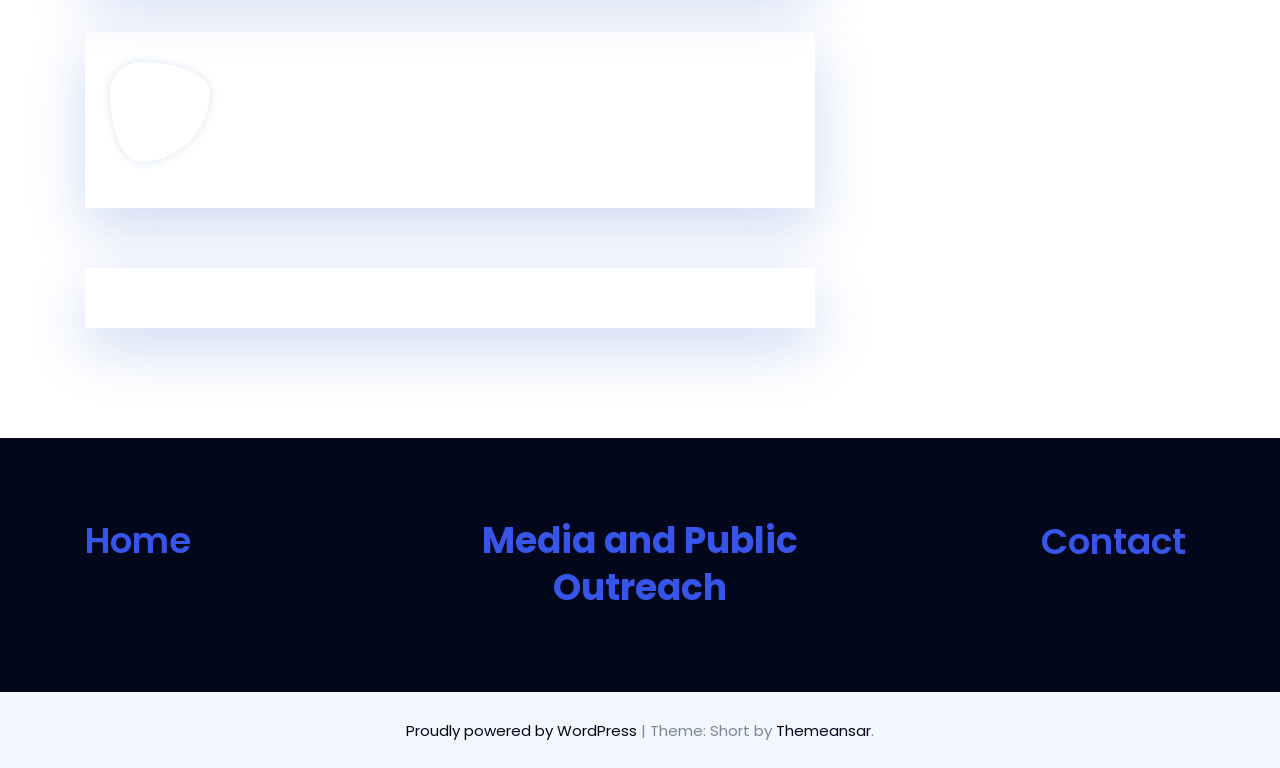What is the name of the platform powering the webpage?
Please provide a single word or phrase in response based on the screenshot.

WordPress